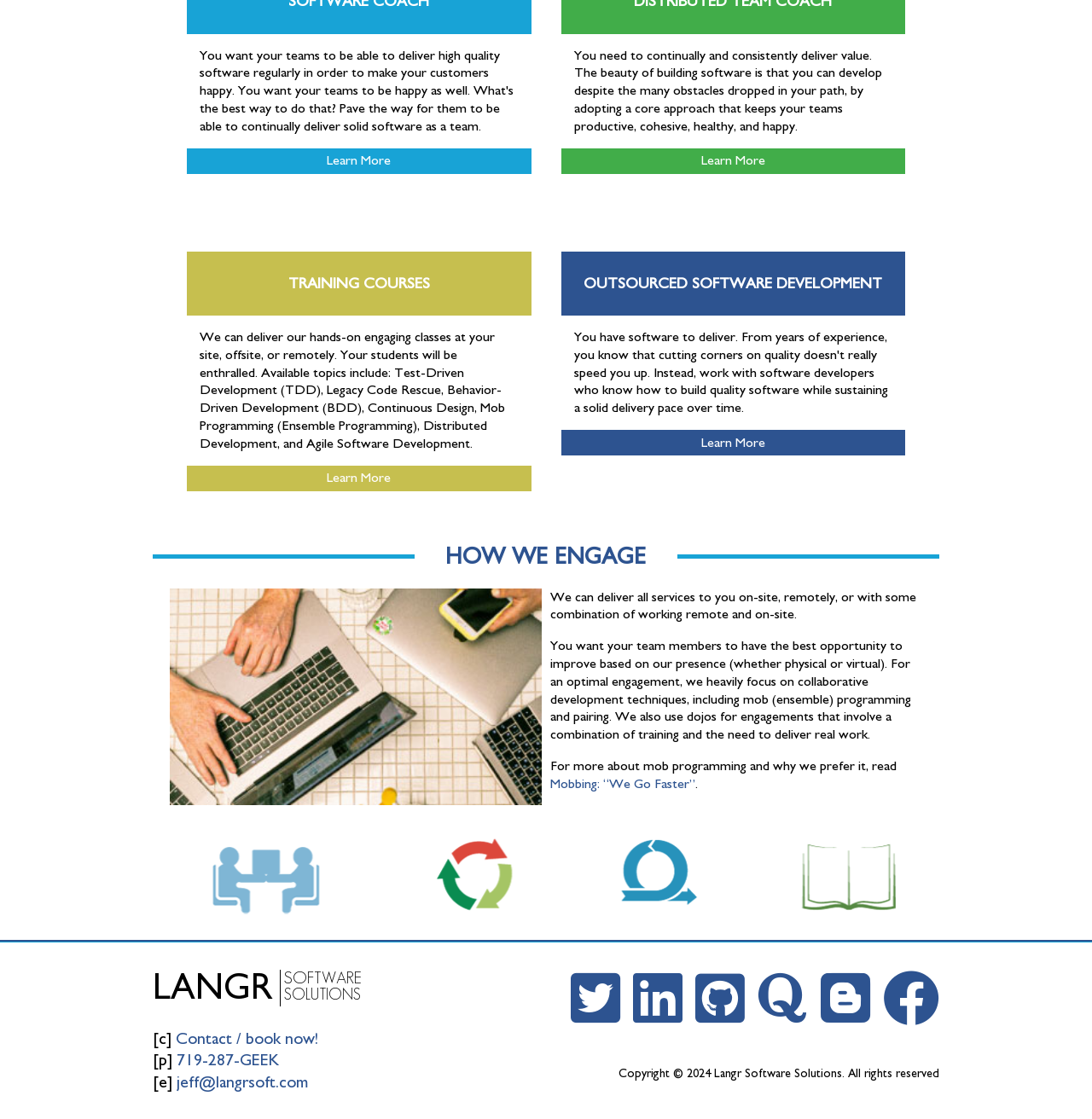Using the provided element description: "jeff@langrsoft.com", determine the bounding box coordinates of the corresponding UI element in the screenshot.

[0.162, 0.962, 0.282, 0.974]